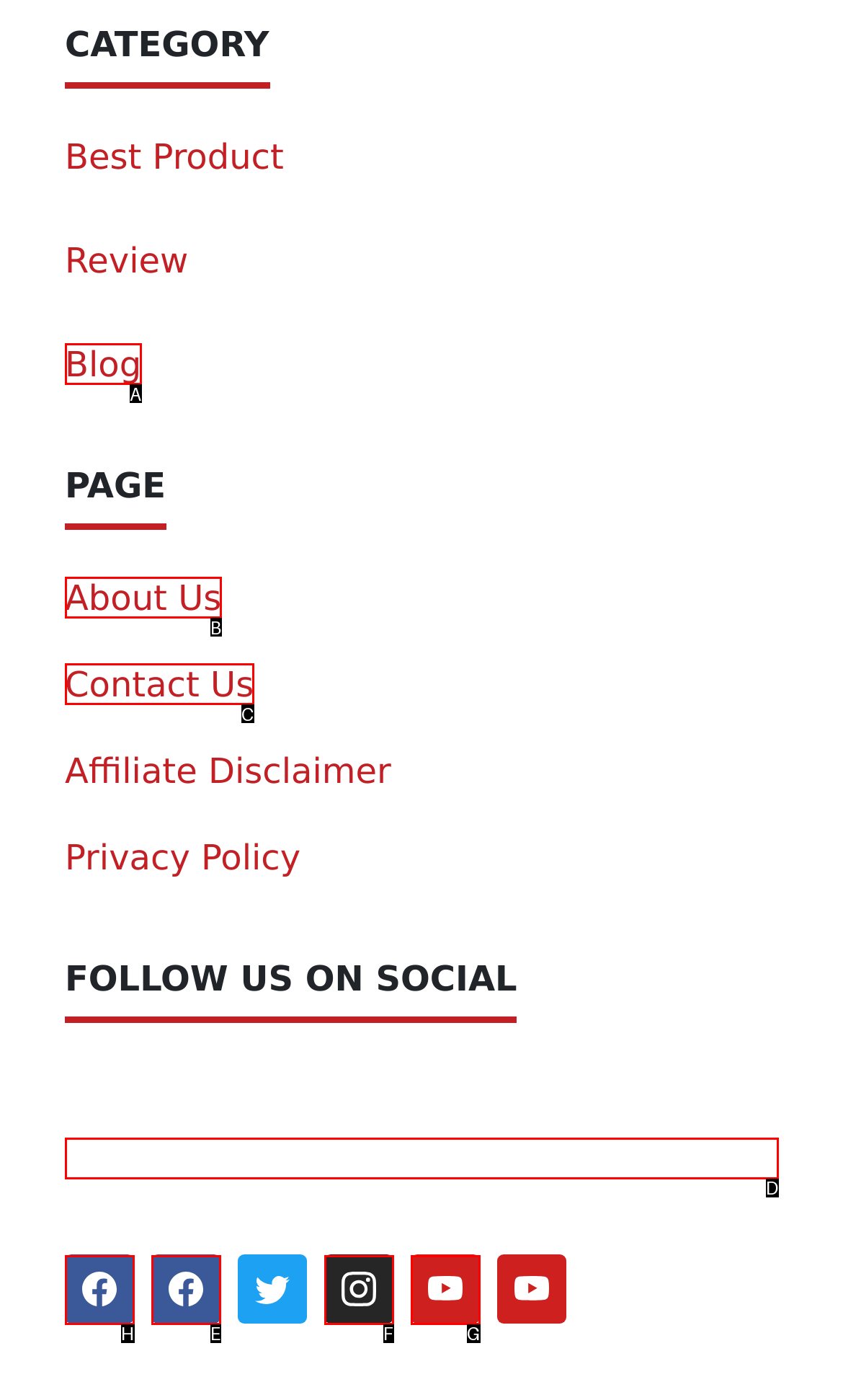Which HTML element should be clicked to complete the following task: Follow on Facebook?
Answer with the letter corresponding to the correct choice.

H